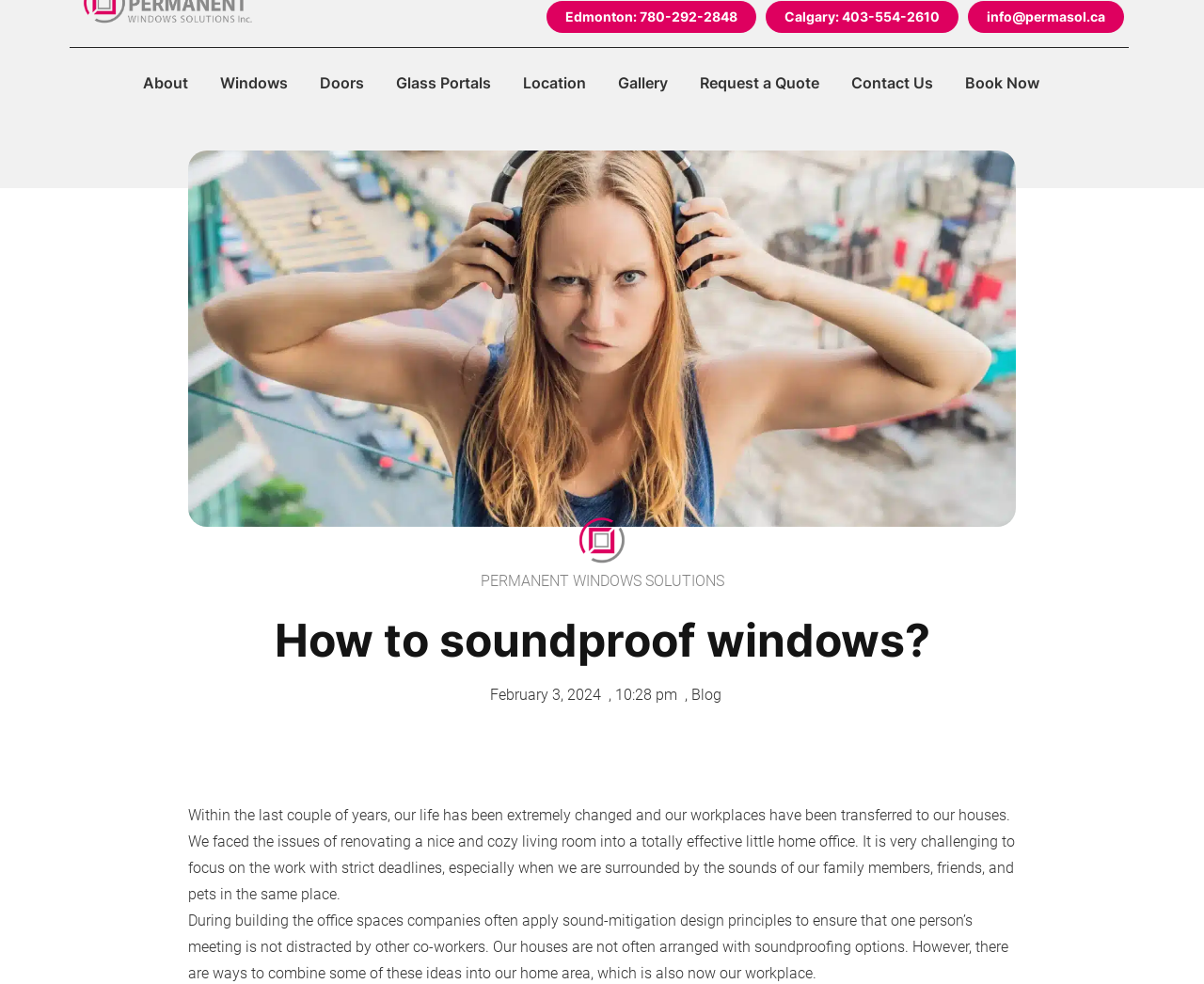Give a one-word or short phrase answer to the question: 
What is the topic of the blog post?

soundproofing windows